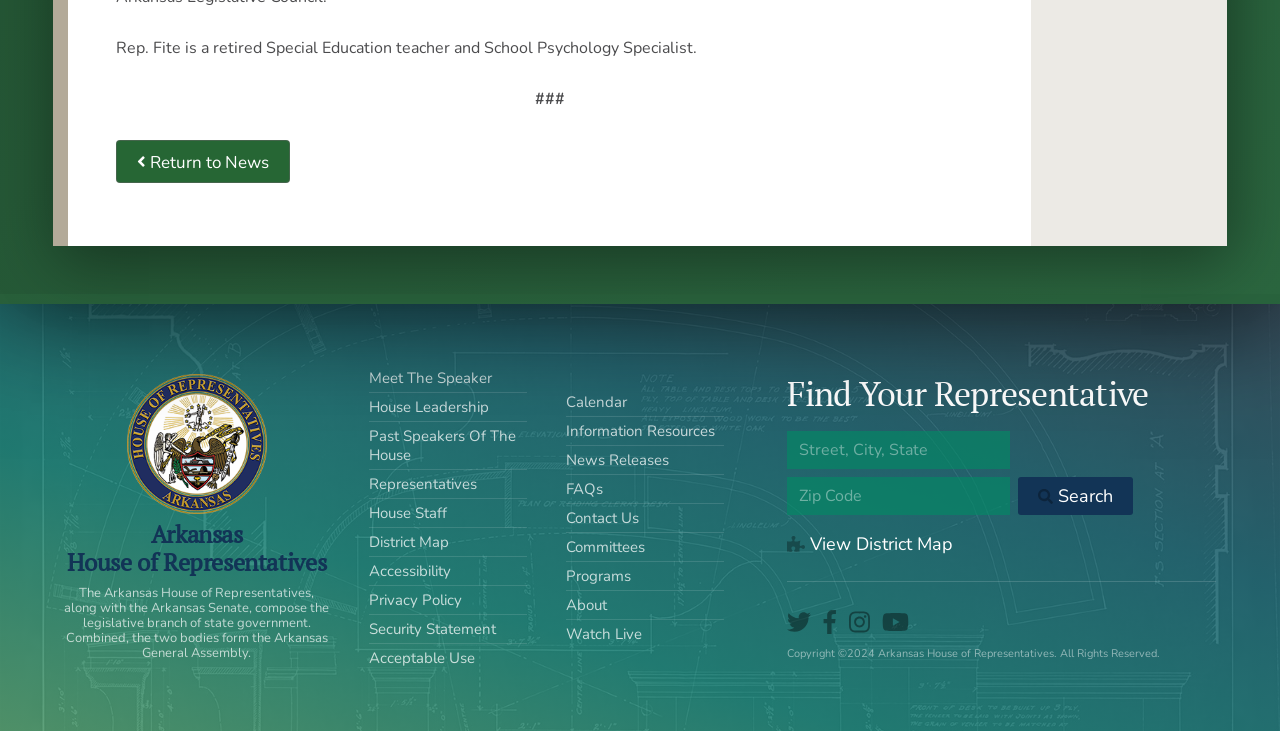Please specify the bounding box coordinates of the clickable region necessary for completing the following instruction: "Search for a representative". The coordinates must consist of four float numbers between 0 and 1, i.e., [left, top, right, bottom].

[0.614, 0.652, 0.789, 0.704]